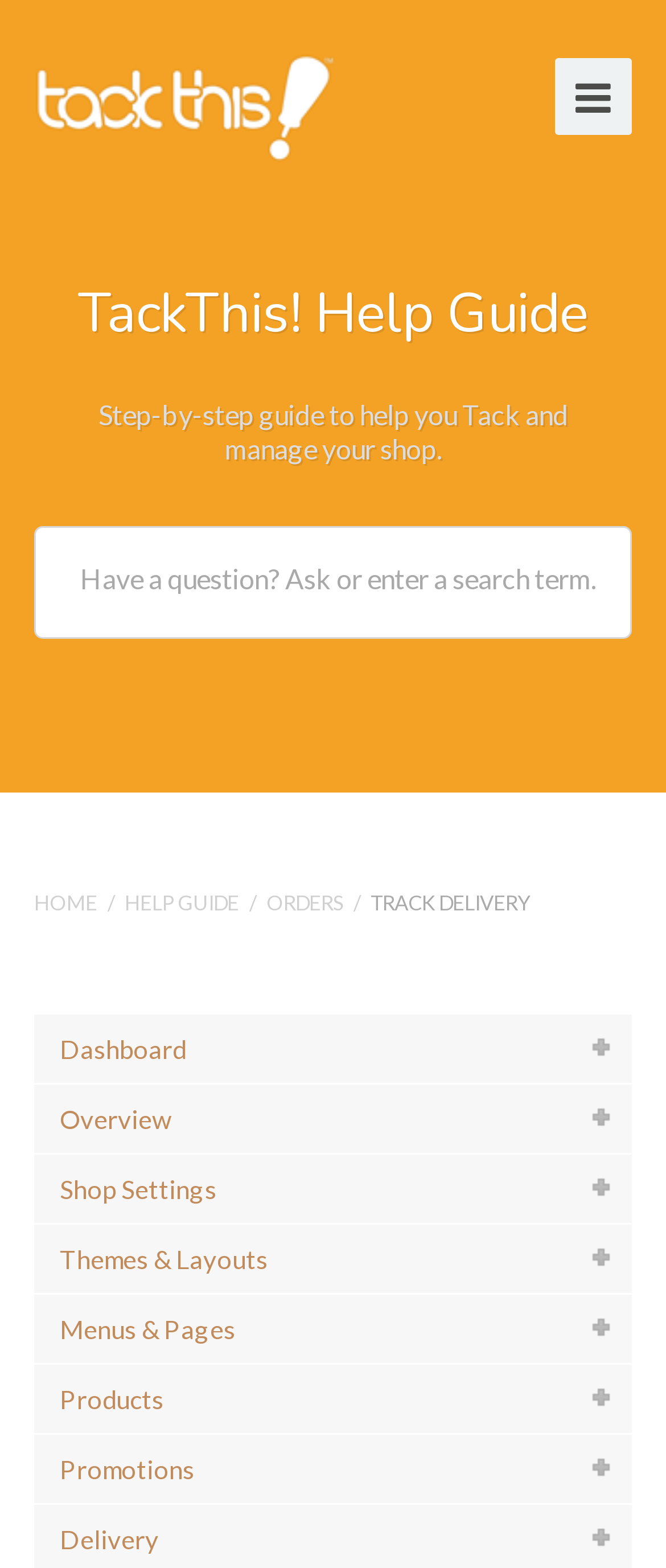Provide a brief response using a word or short phrase to this question:
What is the current page?

Track Delivery